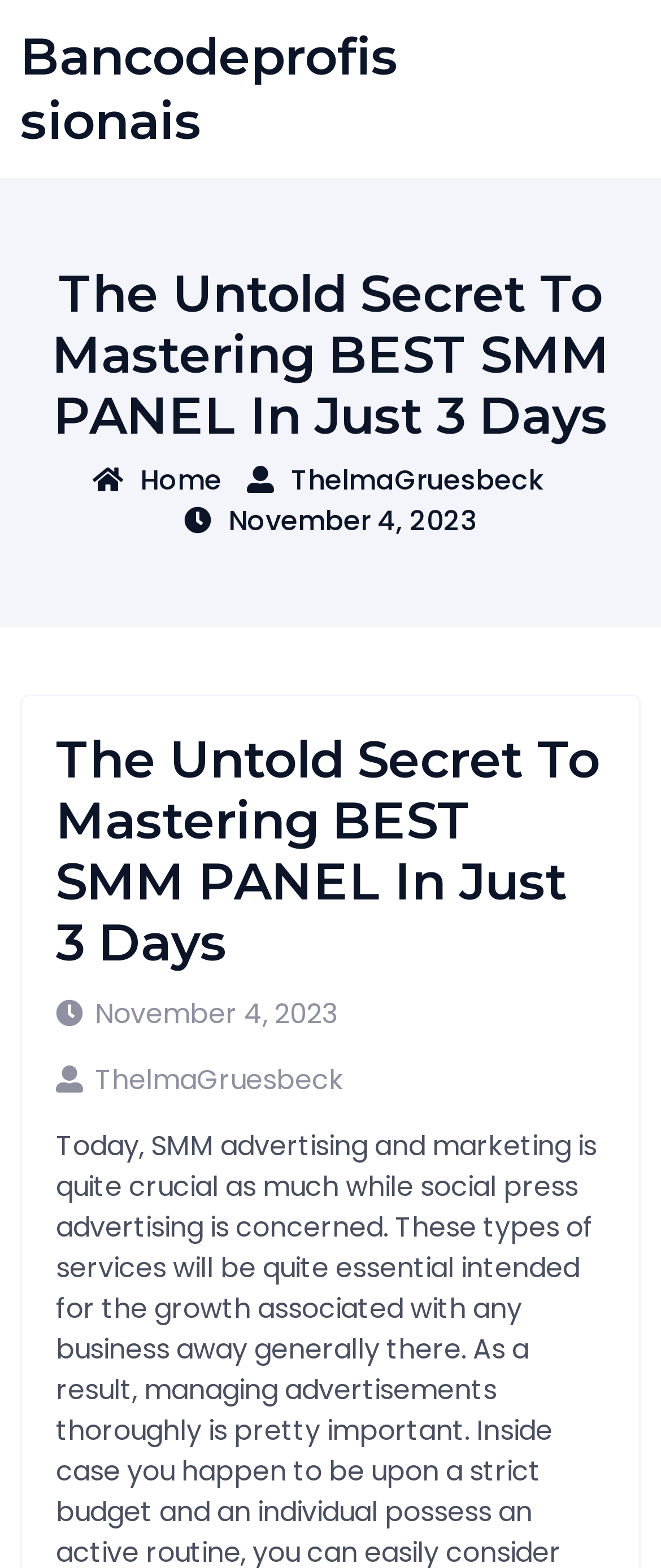Find the bounding box of the element with the following description: "Home". The coordinates must be four float numbers between 0 and 1, formatted as [left, top, right, bottom].

[0.14, 0.294, 0.335, 0.32]